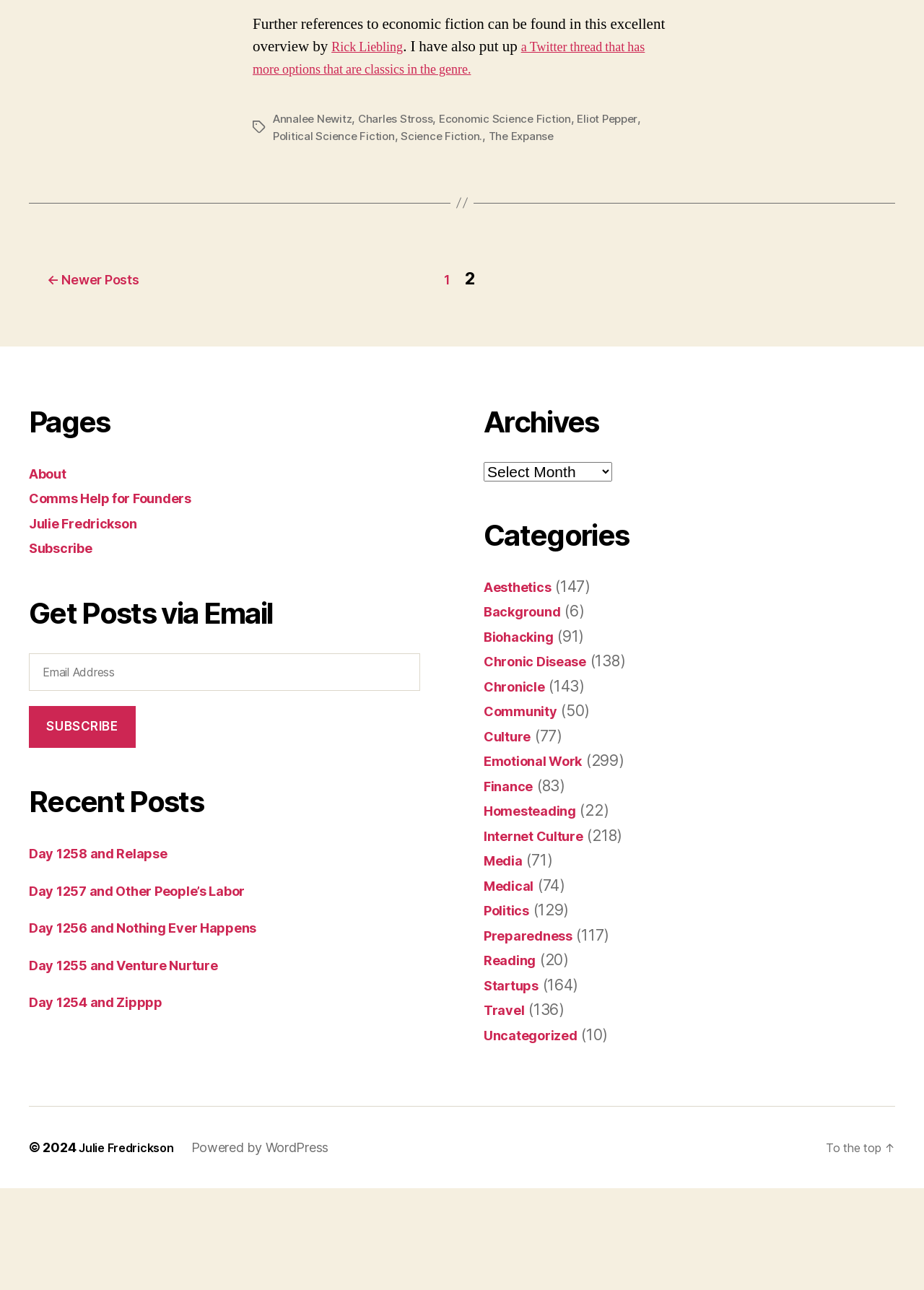Please examine the image and answer the question with a detailed explanation:
How many categories are there in the 'Categories' section?

In the 'Categories' section, there are 20 categories listed, including 'Aesthetics', 'Background', 'Biohacking', and so on.